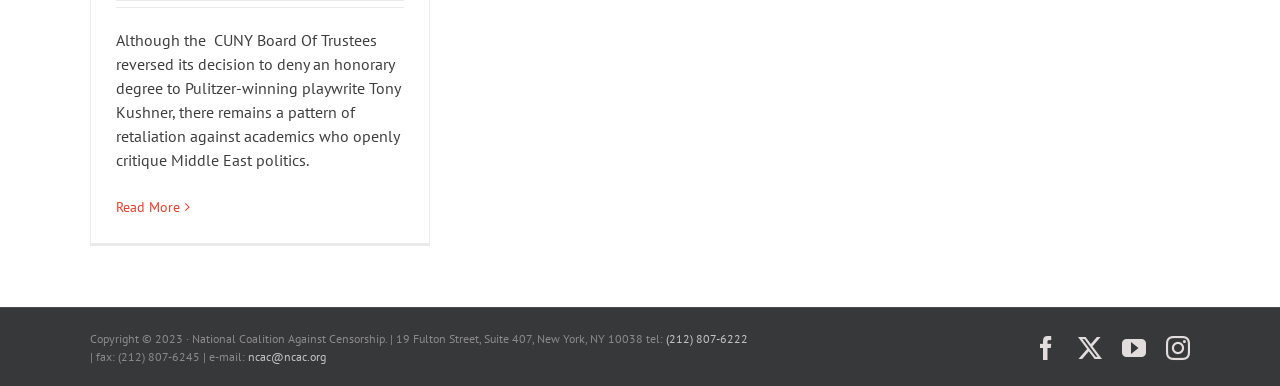Provide the bounding box coordinates for the UI element that is described by this text: "Facebook". The coordinates should be in the form of four float numbers between 0 and 1: [left, top, right, bottom].

[0.808, 0.869, 0.827, 0.931]